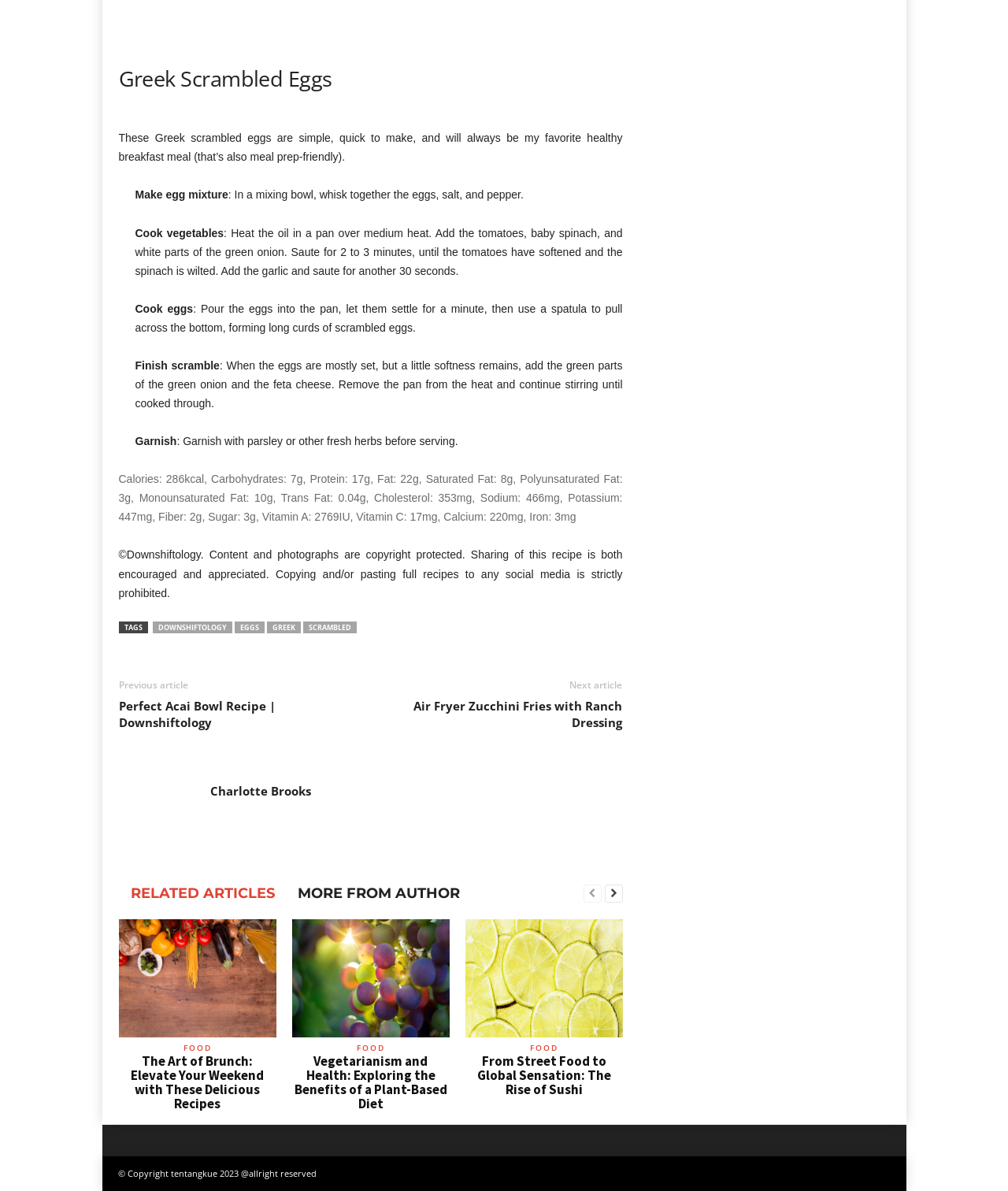Locate the bounding box coordinates of the element that should be clicked to execute the following instruction: "Click on the 'GREEK' link".

[0.264, 0.522, 0.298, 0.532]